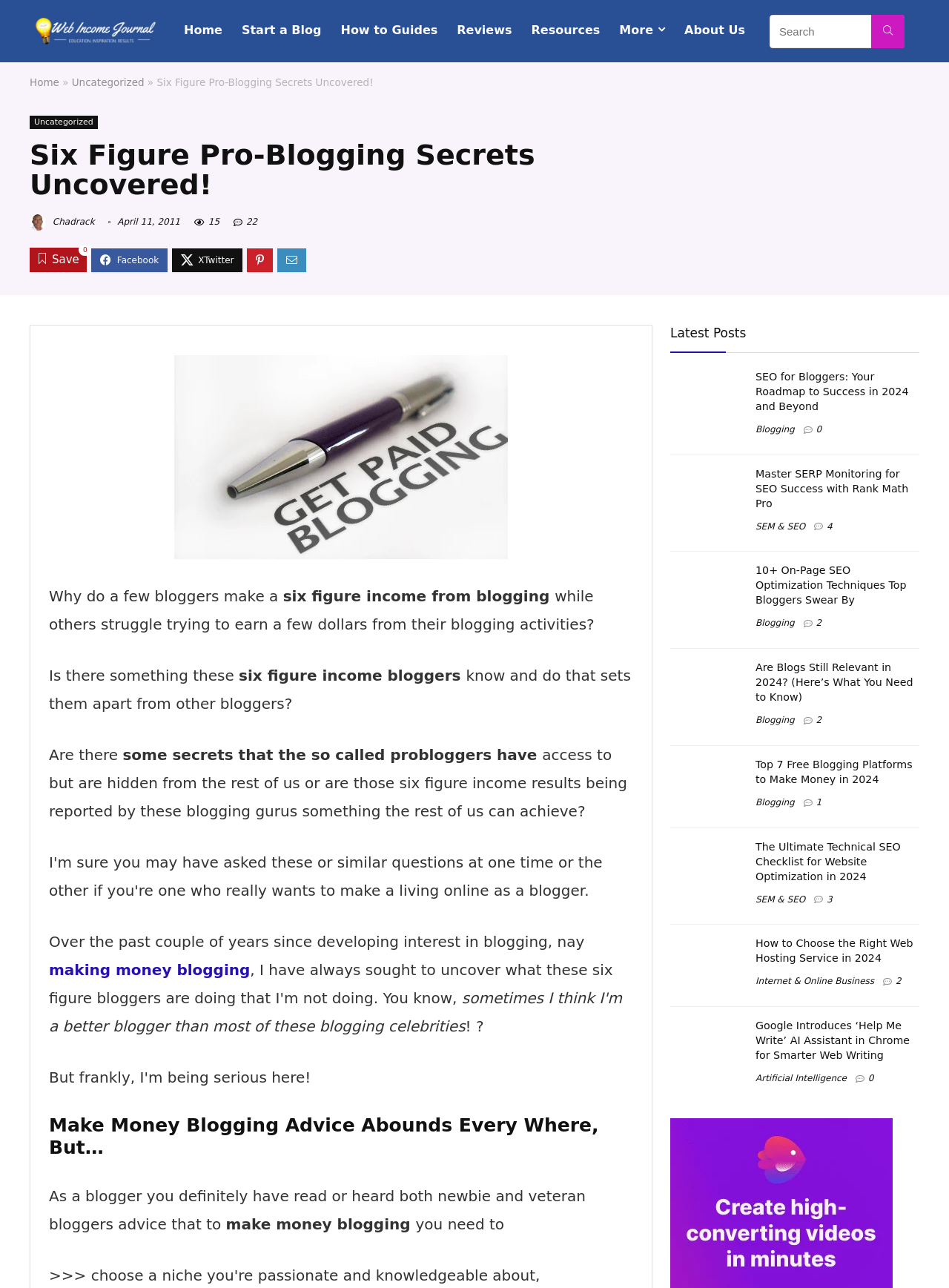Identify the bounding box coordinates of the part that should be clicked to carry out this instruction: "Read the article about making money blogging".

[0.052, 0.276, 0.667, 0.434]